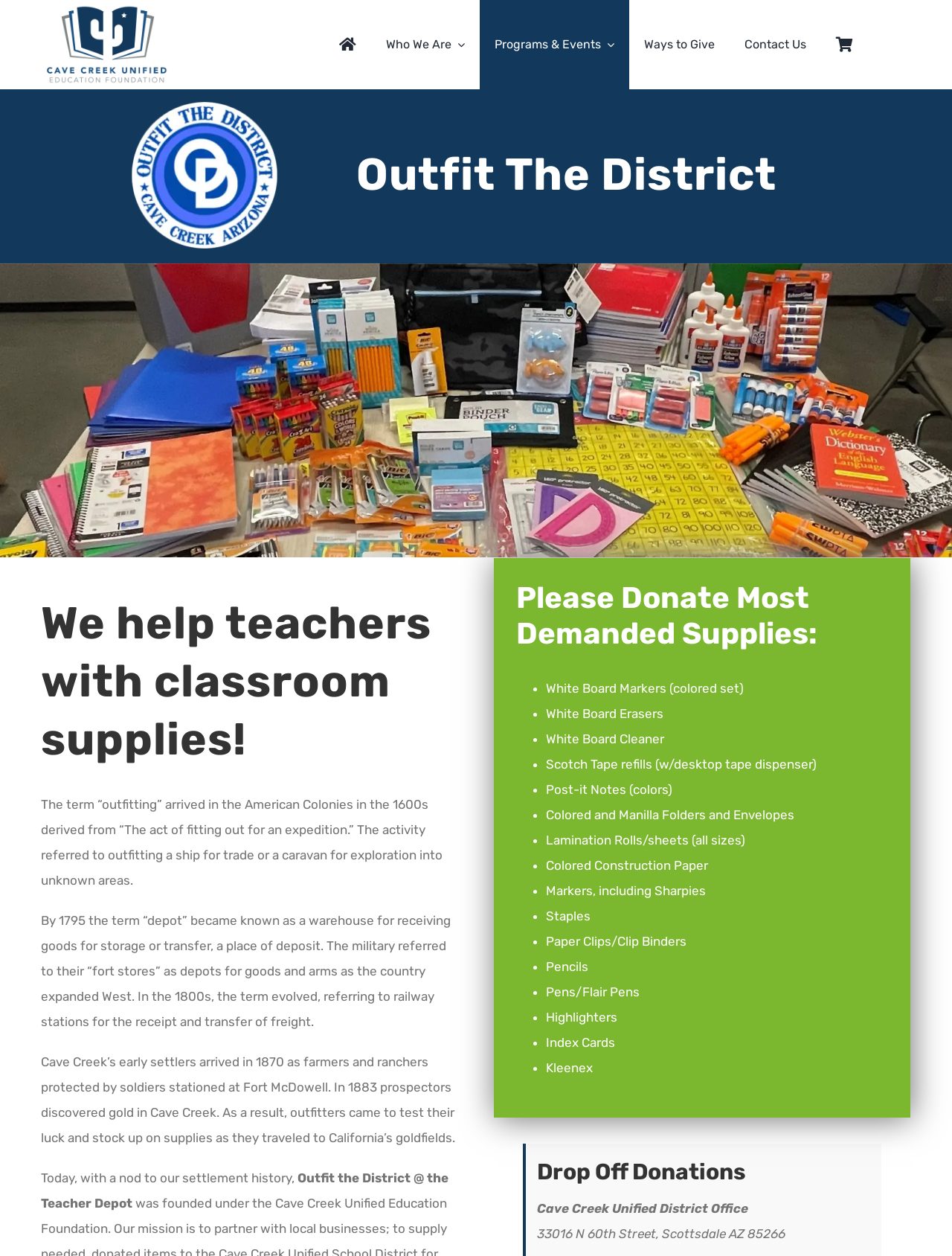Determine the bounding box coordinates for the element that should be clicked to follow this instruction: "Click on the 'Drop Off Donations' heading". The coordinates should be given as four float numbers between 0 and 1, in the format [left, top, right, bottom].

[0.564, 0.92, 0.914, 0.947]